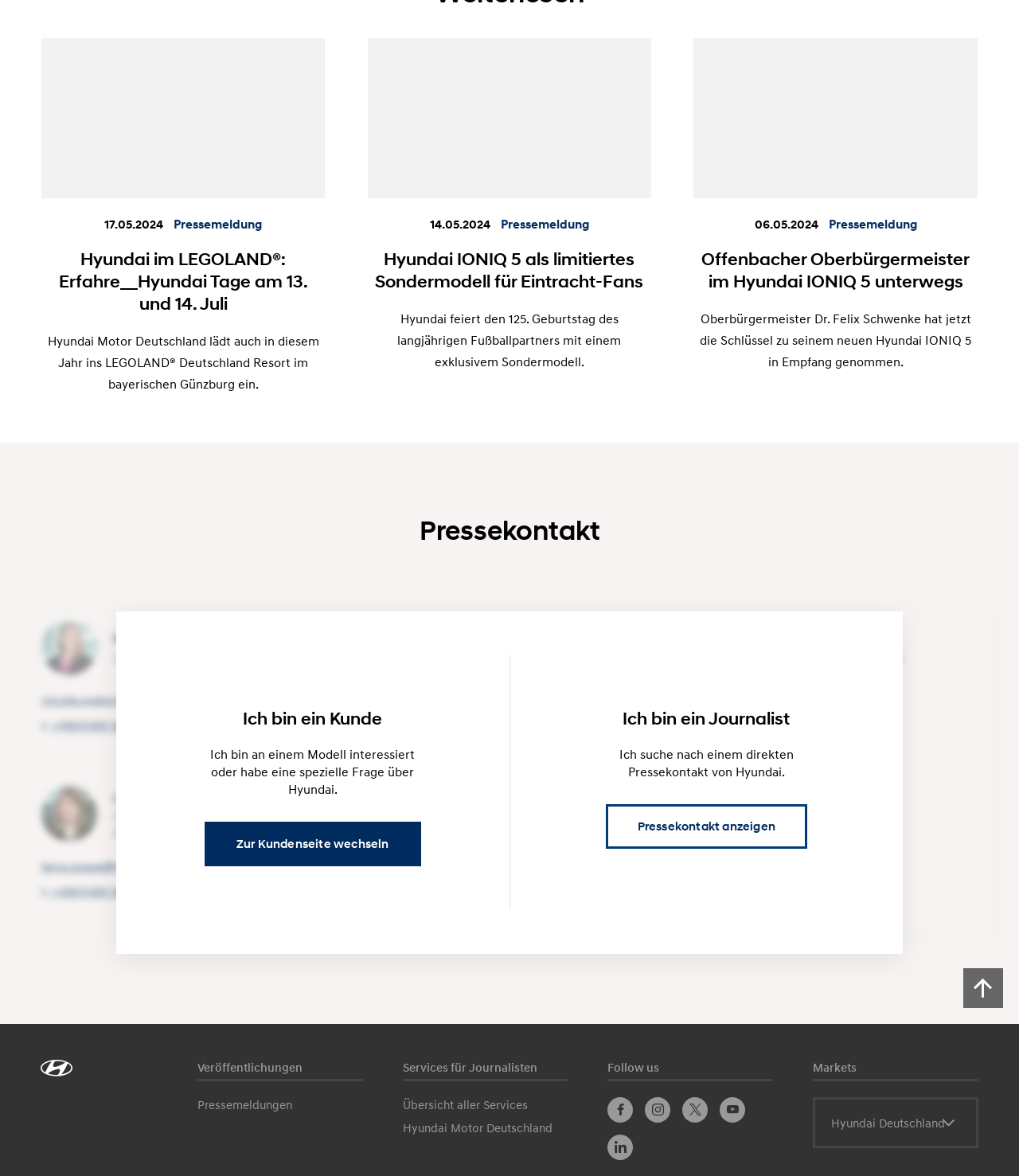Can you find the bounding box coordinates for the UI element given this description: "+49(0)69 380767 - 477"? Provide the coordinates as four float numbers between 0 and 1: [left, top, right, bottom].

[0.691, 0.611, 0.823, 0.623]